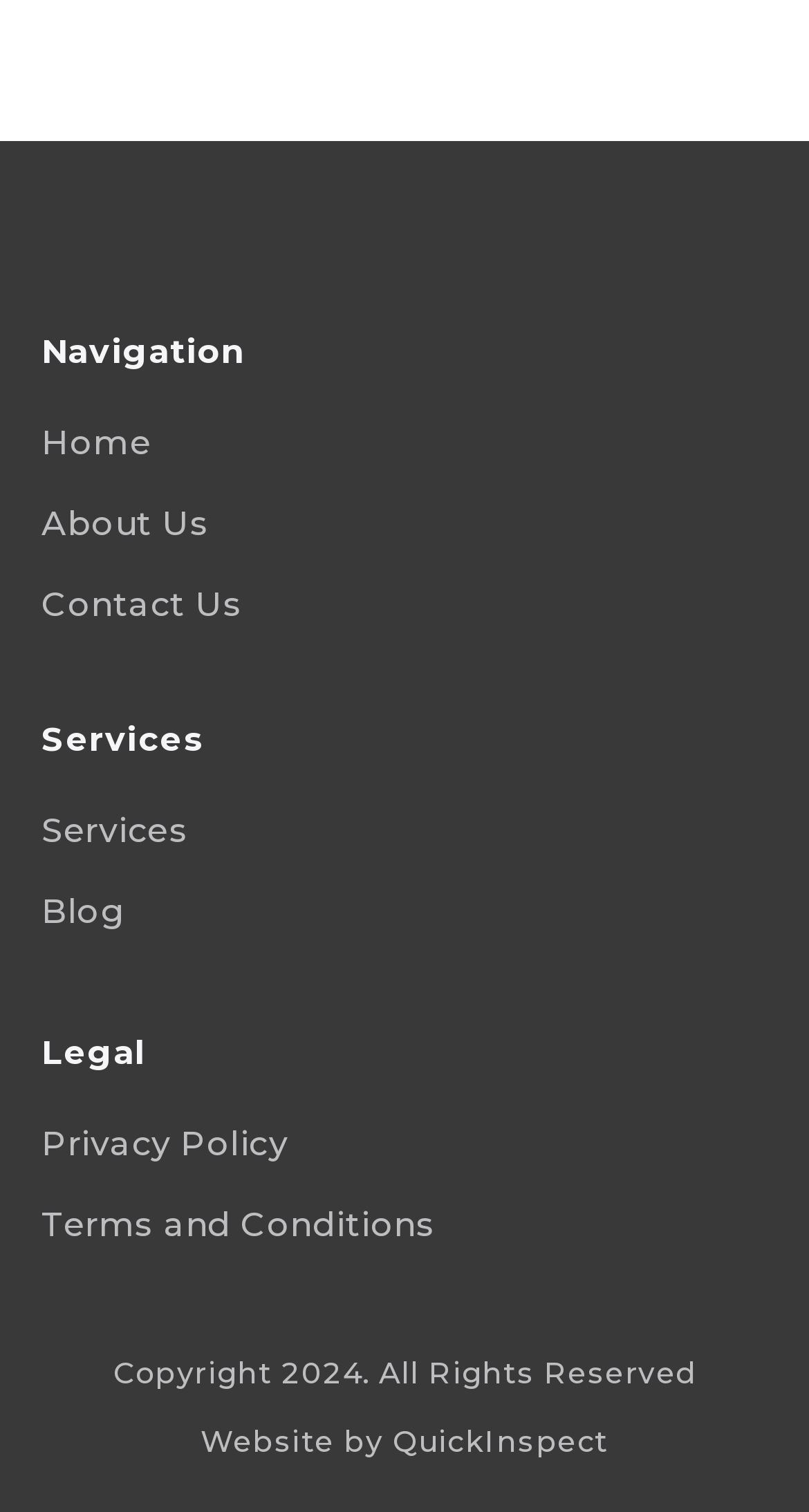Please determine the bounding box coordinates, formatted as (top-left x, top-left y, bottom-right x, bottom-right y), with all values as floating point numbers between 0 and 1. Identify the bounding box of the region described as: QuickInspect

[0.485, 0.941, 0.752, 0.966]